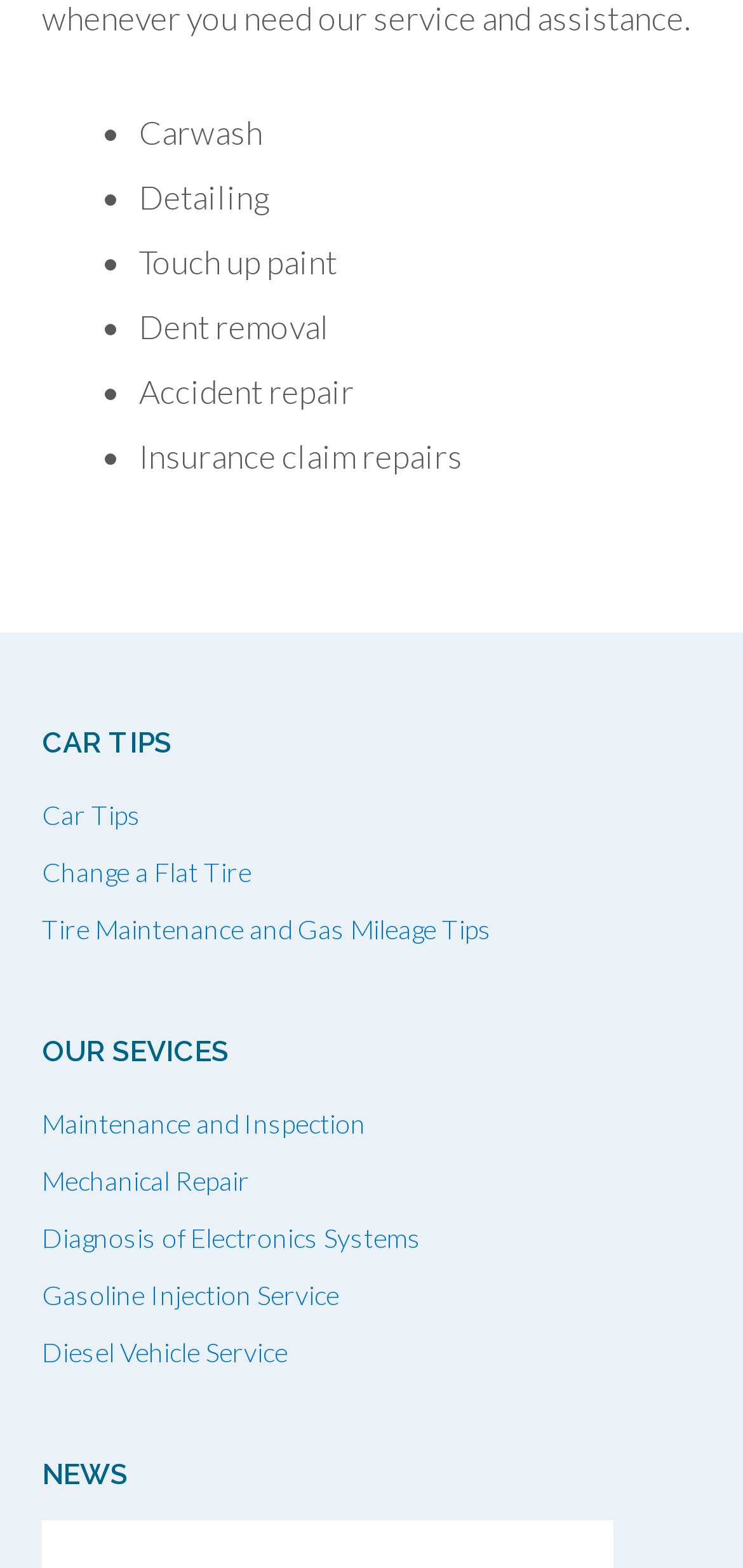What is the last service listed under 'OUR SERVICES'?
Kindly give a detailed and elaborate answer to the question.

I looked at the links under the 'OUR SERVICES' navigation and found the last link listed is 'Diesel Vehicle Service'. This is the last service listed on the webpage.